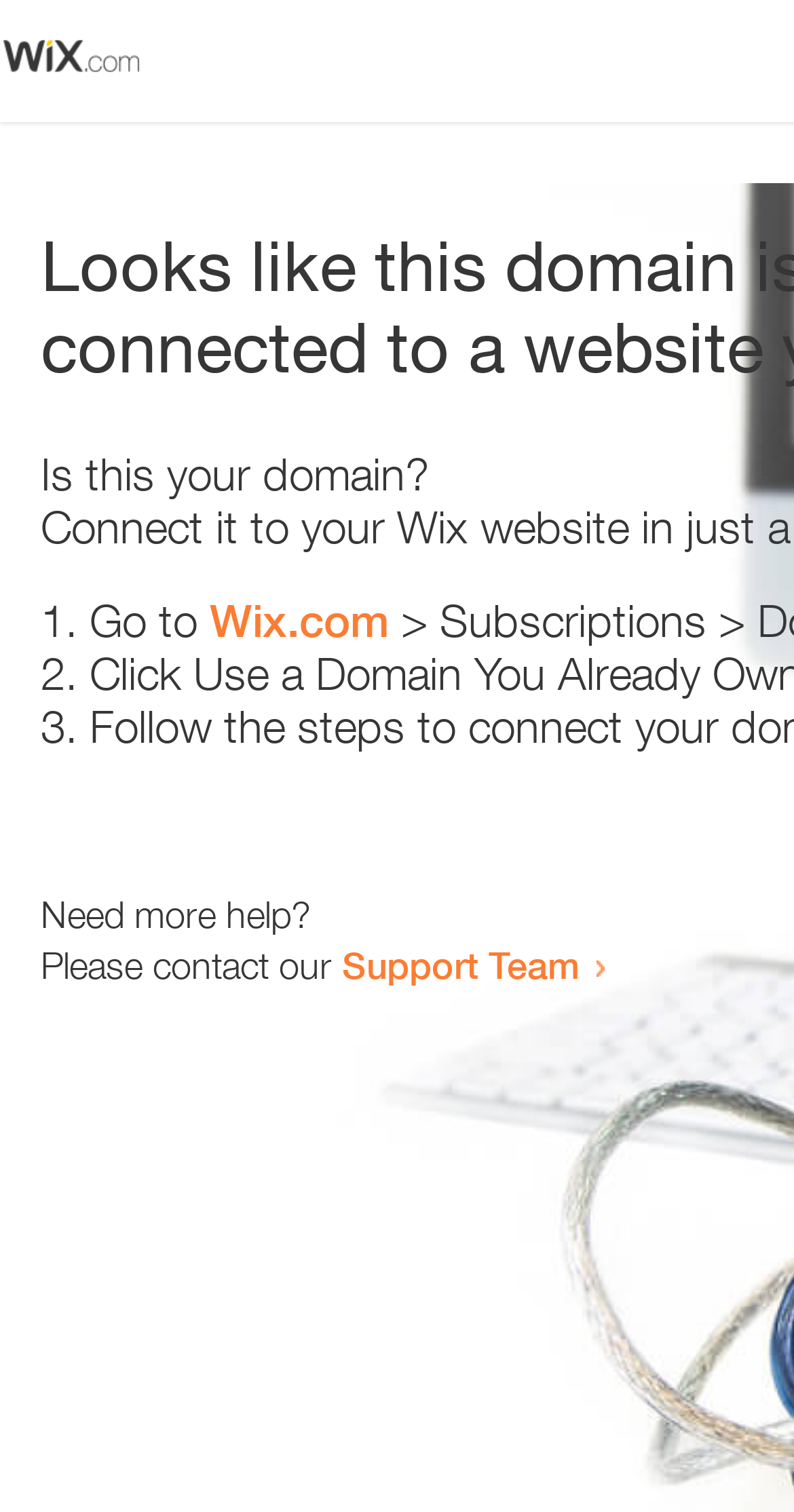How many list markers are present?
Examine the image and give a concise answer in one word or a short phrase.

3